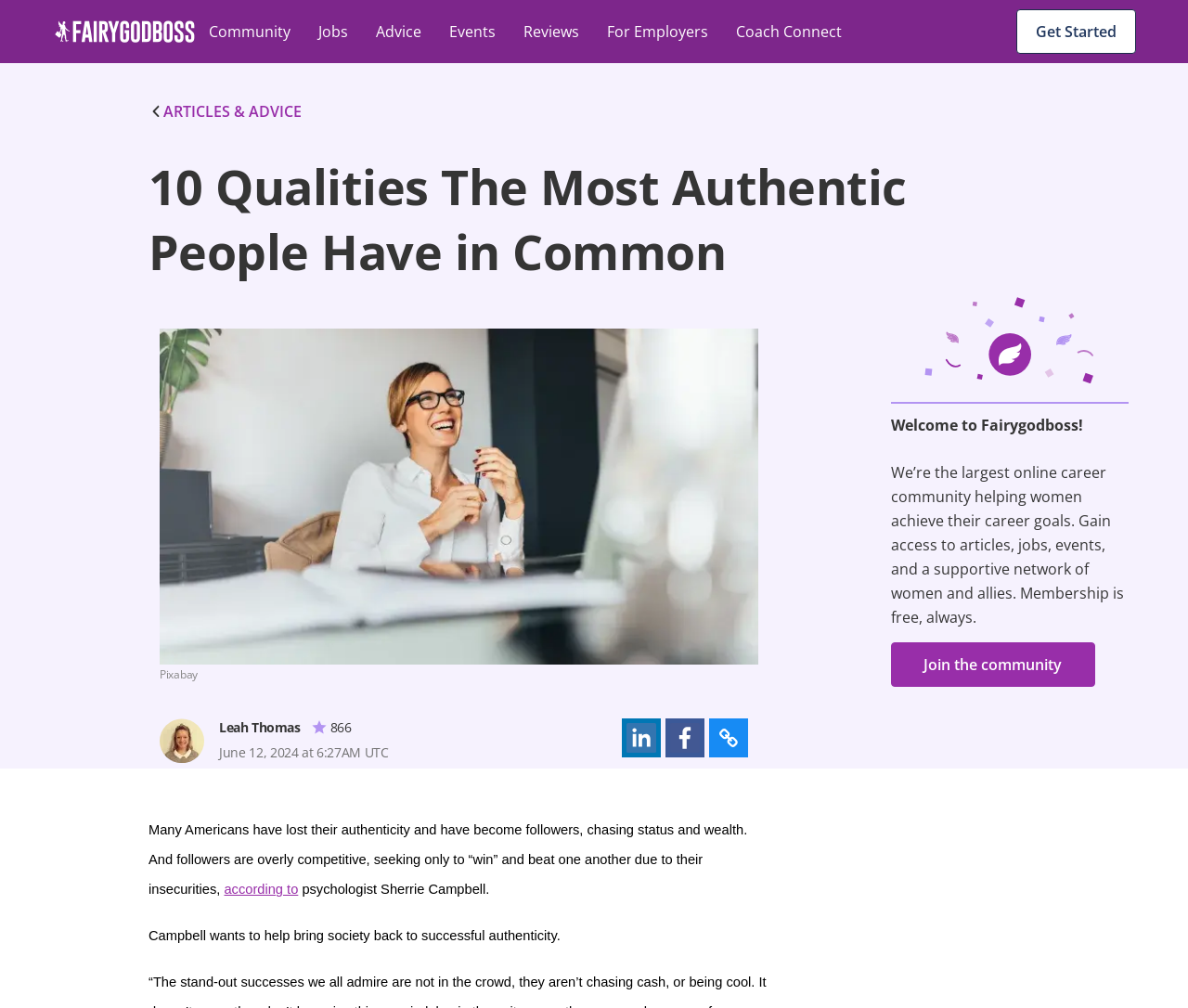Please determine the bounding box coordinates for the element with the description: "according to".

[0.189, 0.875, 0.251, 0.89]